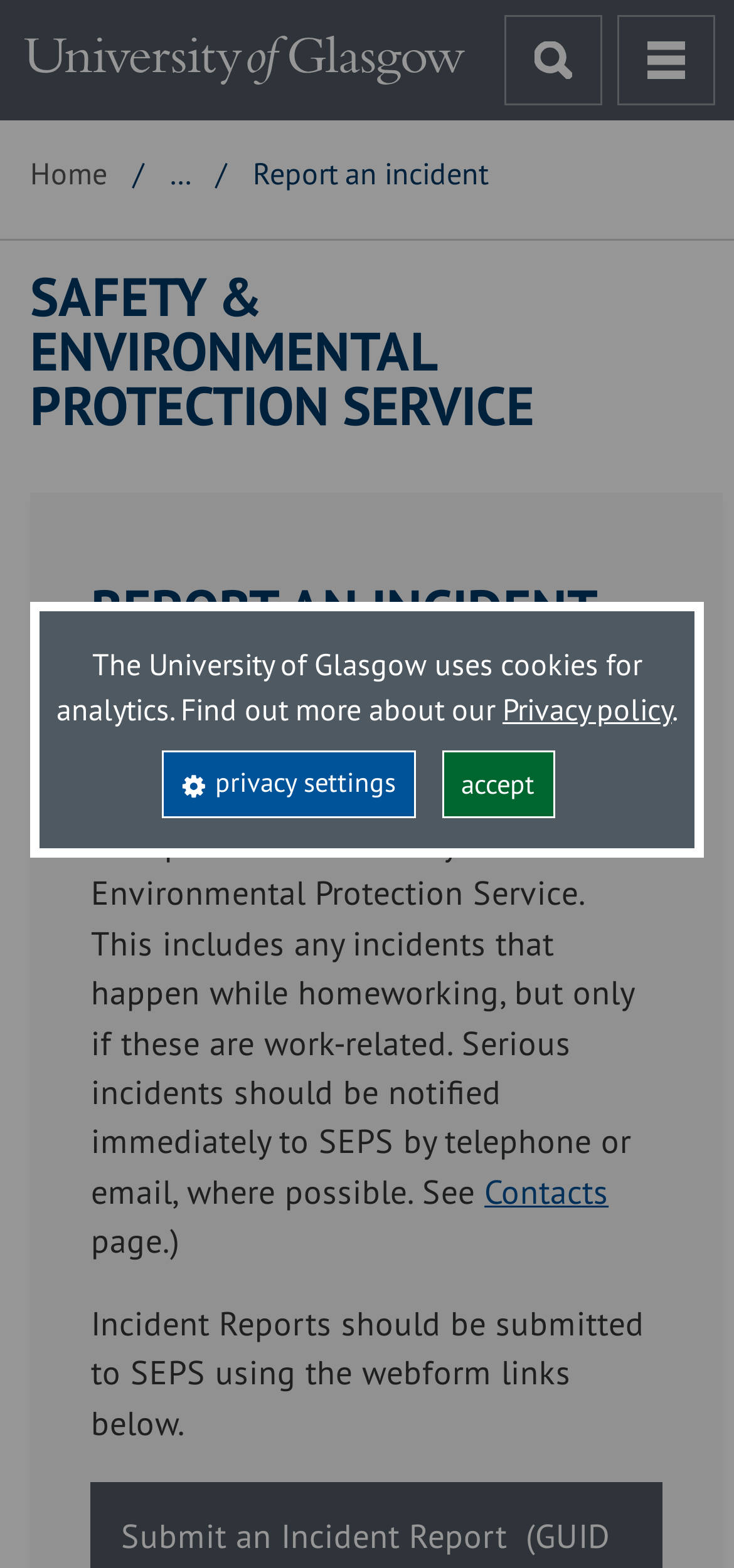Please locate the bounding box coordinates of the element that should be clicked to achieve the given instruction: "go to University of Glasgow homepage".

[0.0, 0.0, 0.6, 0.077]